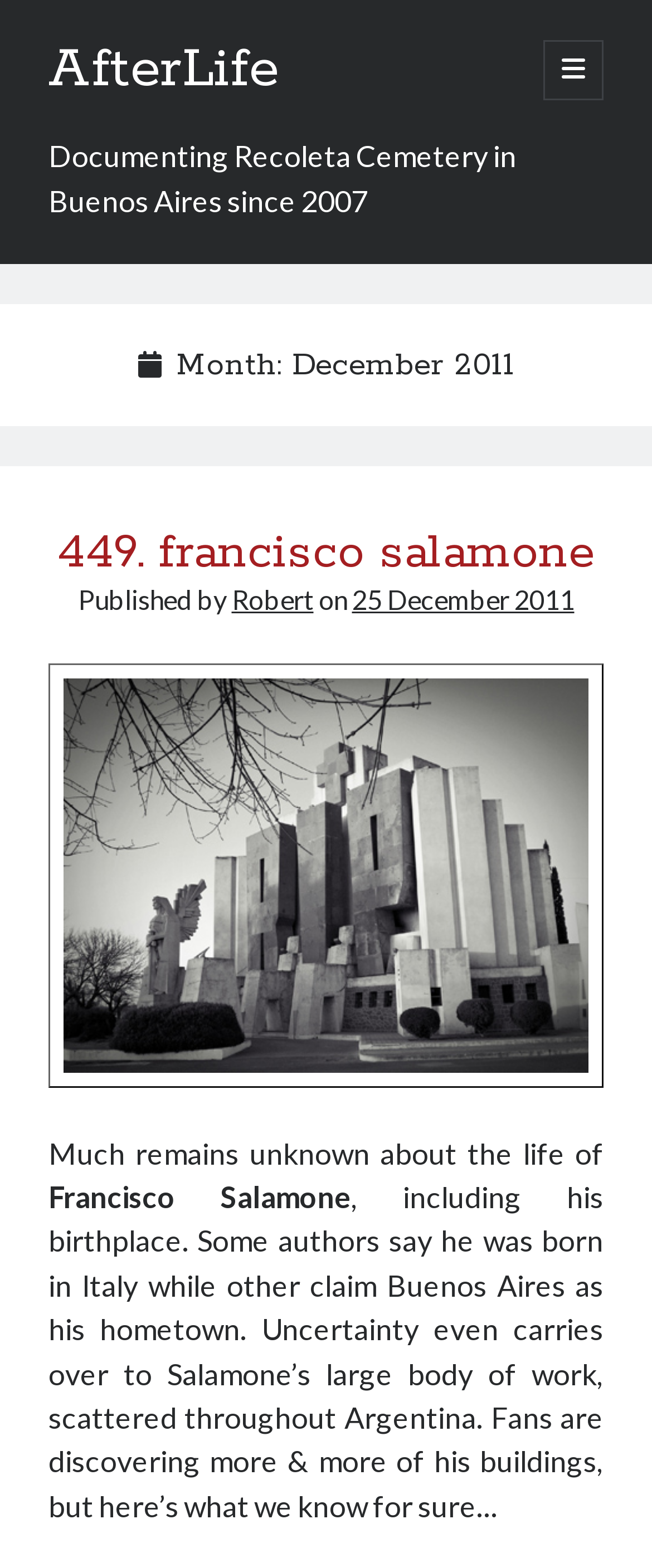How many topics are listed in the sidebar?
Please utilize the information in the image to give a detailed response to the question.

I counted the number of links under the 'Topics' heading in the sidebar, and there are 21 links.